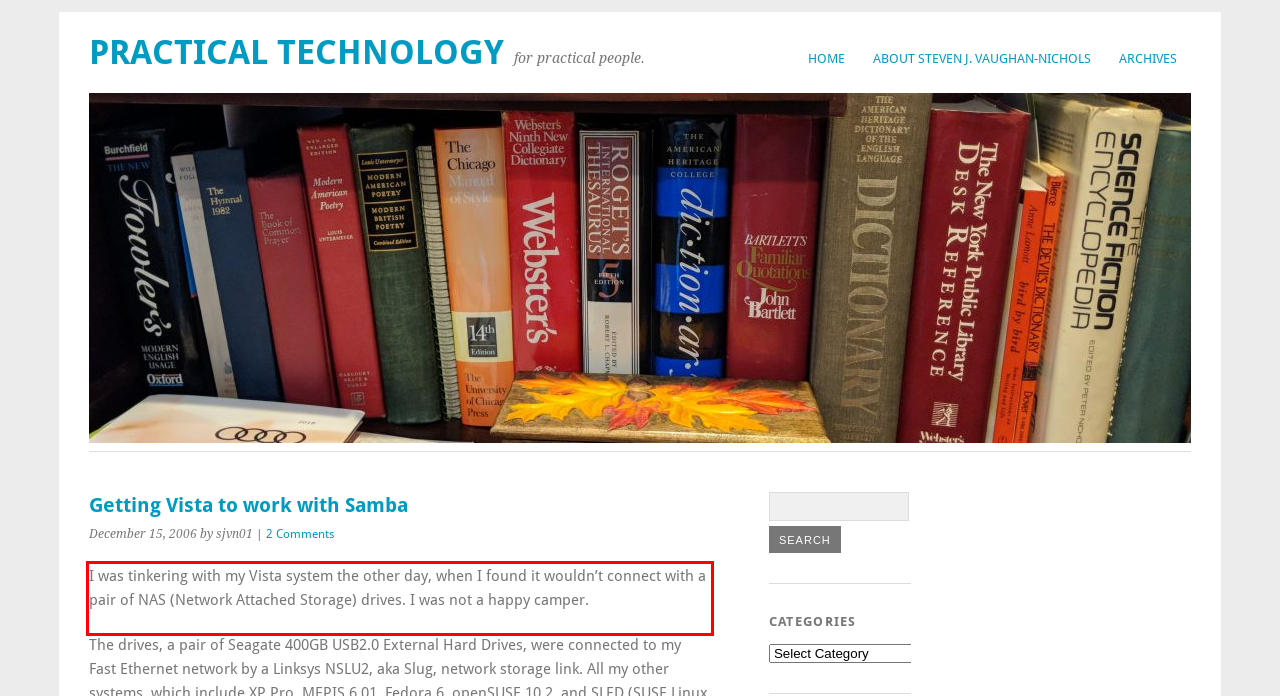The screenshot provided shows a webpage with a red bounding box. Apply OCR to the text within this red bounding box and provide the extracted content.

I was tinkering with my Vista system the other day, when I found it wouldn’t connect with a pair of NAS (Network Attached Storage) drives. I was not a happy camper.